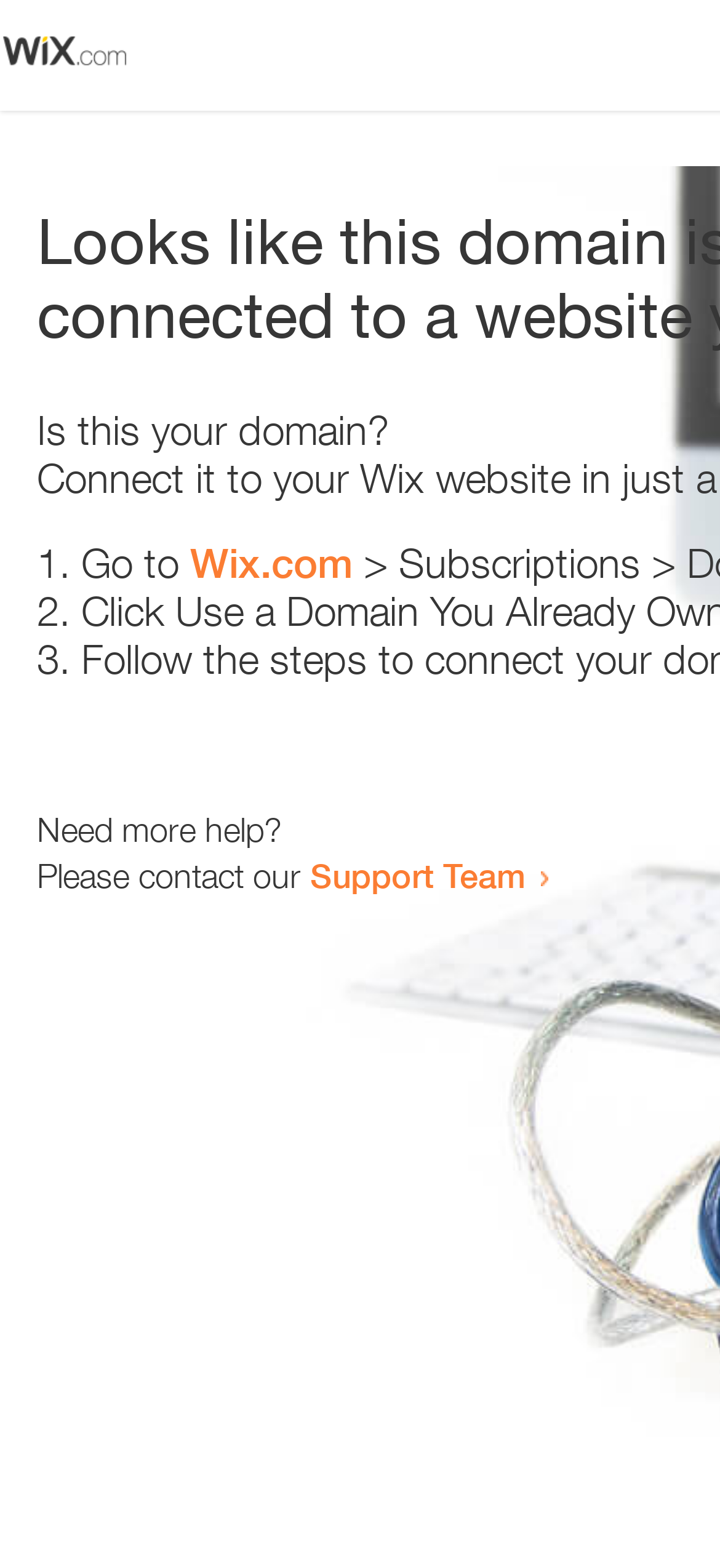What is the support team contact method? Please answer the question using a single word or phrase based on the image.

Link